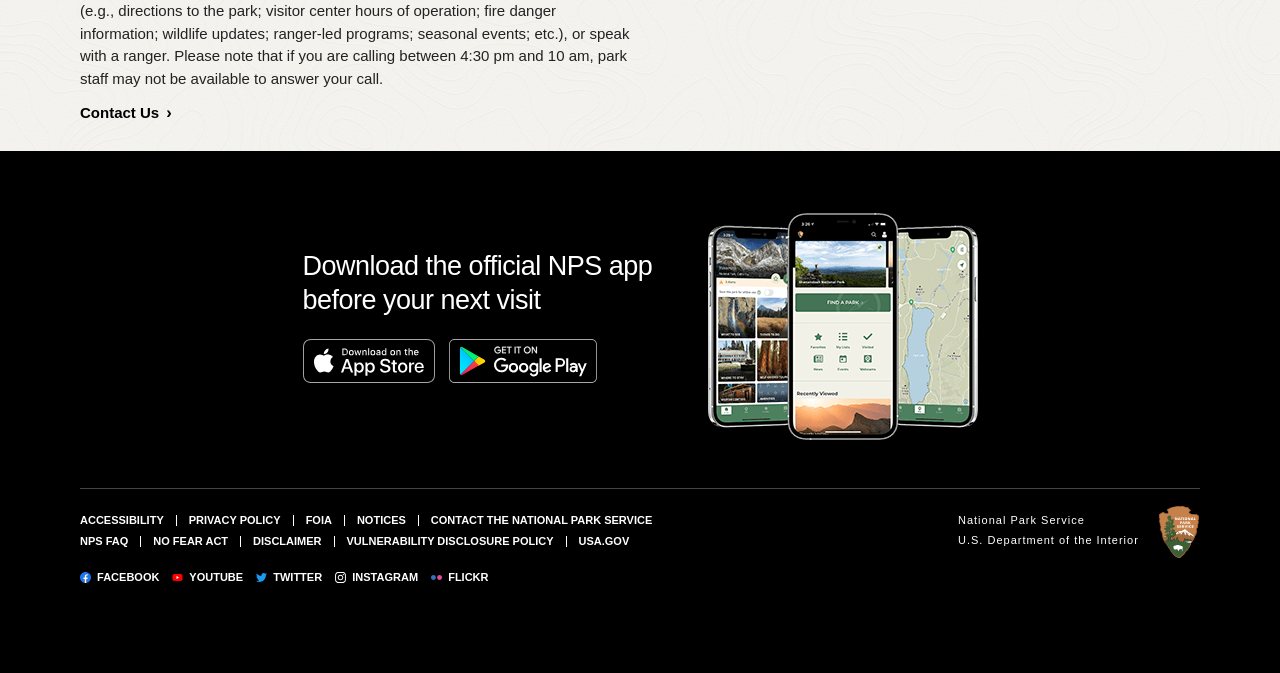Pinpoint the bounding box coordinates of the clickable element needed to complete the instruction: "Visit the National Park Service website". The coordinates should be provided as four float numbers between 0 and 1: [left, top, right, bottom].

[0.748, 0.76, 0.89, 0.788]